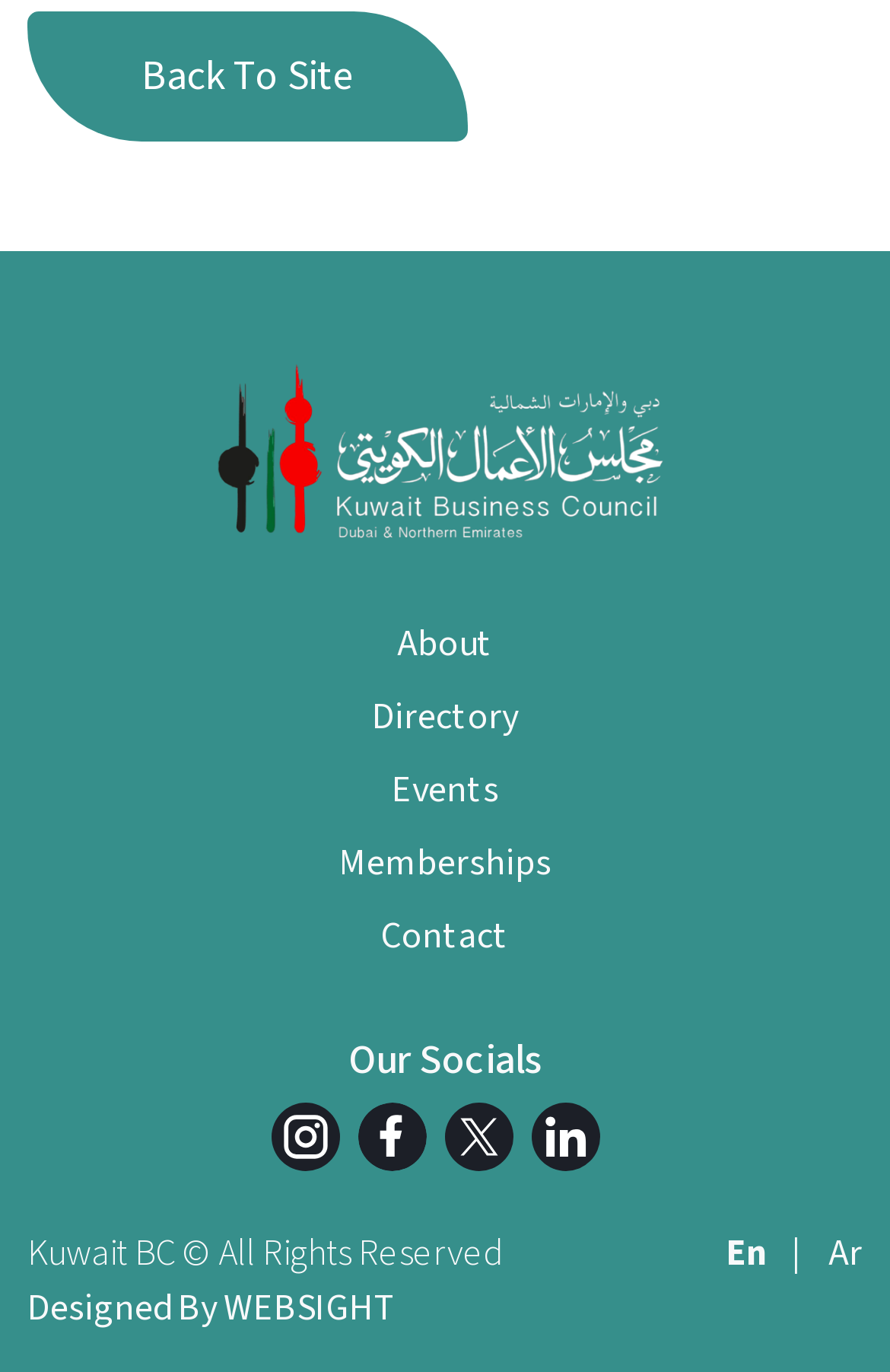Please identify the bounding box coordinates of the element I need to click to follow this instruction: "switch to arabic".

[0.931, 0.896, 0.969, 0.932]